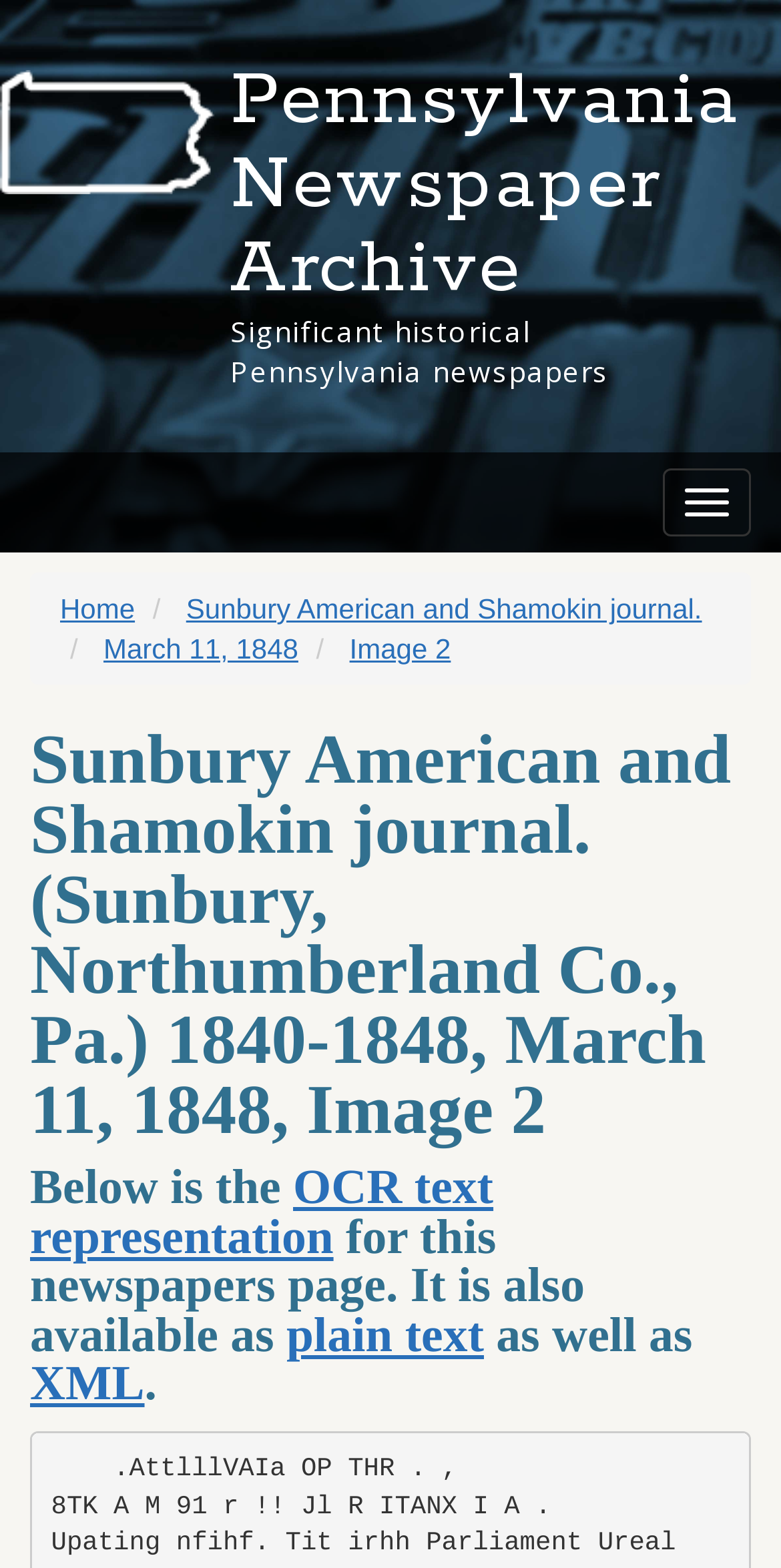Please find the bounding box for the UI element described by: "Sunbury American and Shamokin journal.".

[0.238, 0.378, 0.899, 0.398]